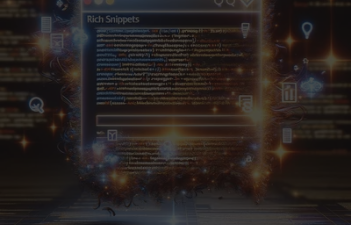What is the purpose of rich snippets?
Respond with a short answer, either a single word or a phrase, based on the image.

Enhance search engine results